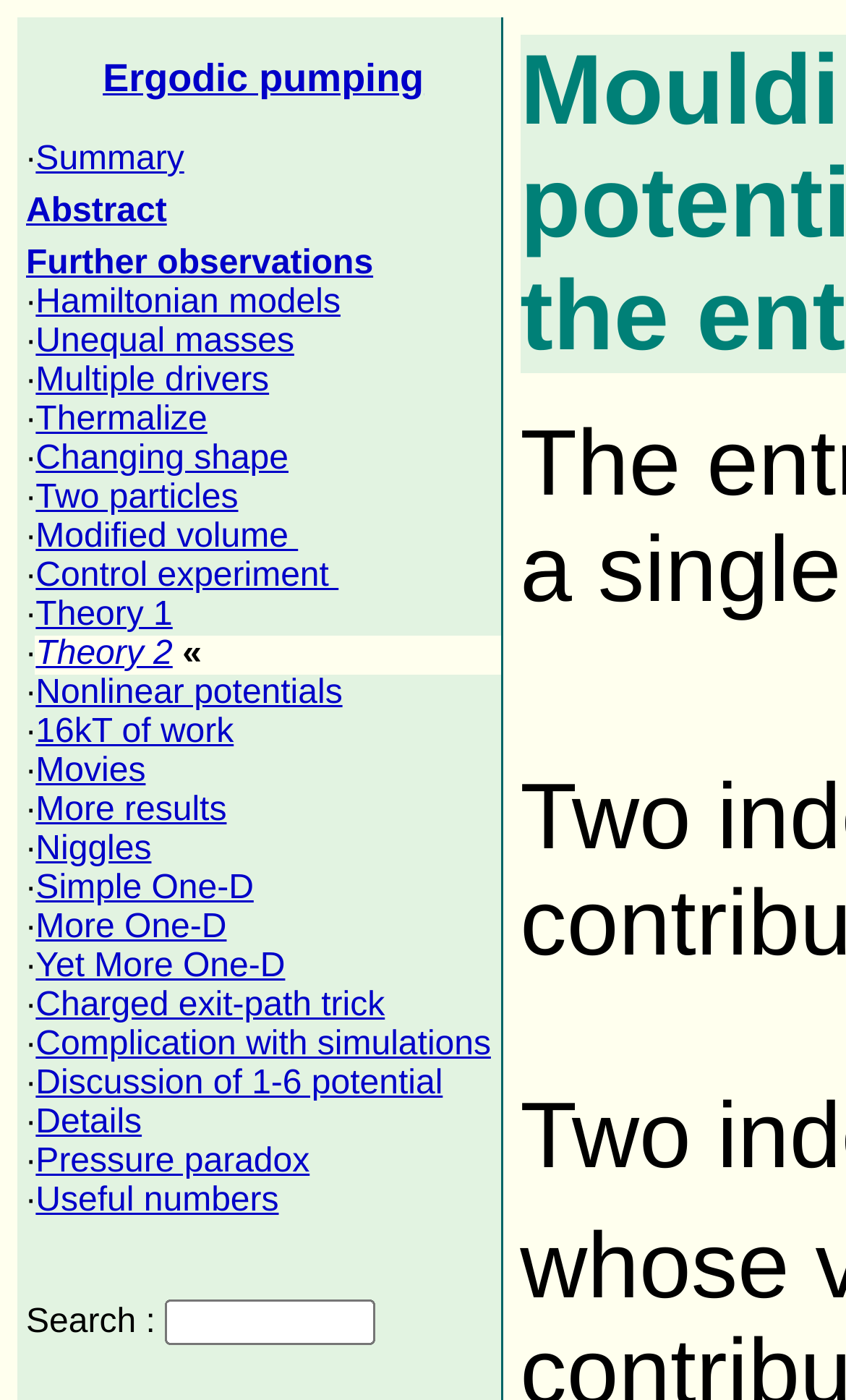Please give a concise answer to this question using a single word or phrase: 
Is there an image in the table?

Yes